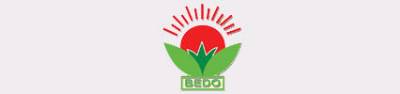What do the two green leaves represent?
Refer to the image and respond with a one-word or short-phrase answer.

Growth and sustainability